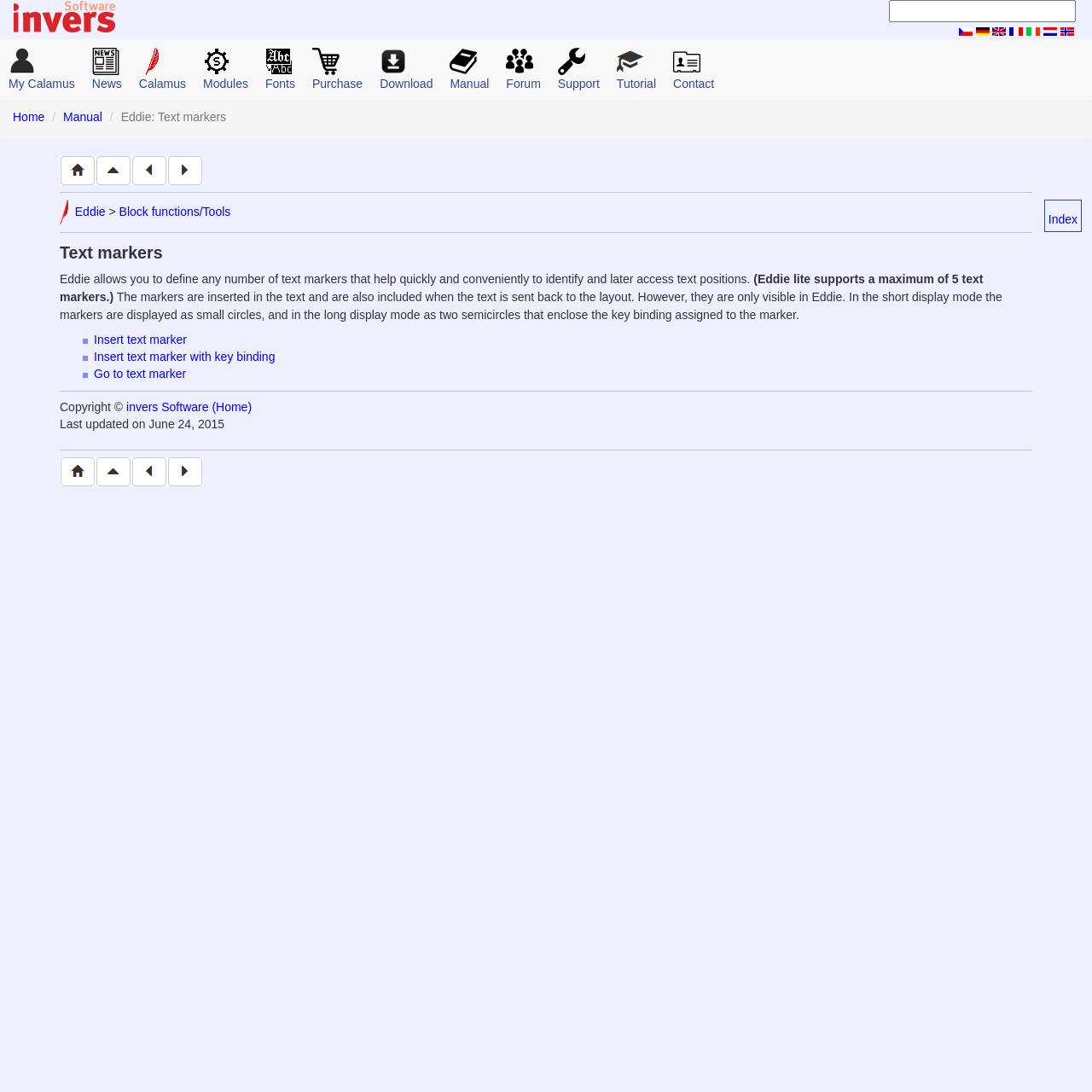Summarize the contents and layout of the webpage in detail.

The webpage is about Eddie, a text marker tool. At the top left, there is a link to "invers Software" with an accompanying image. Next to it, there is a text box and a static text element with a non-breaking space character. 

On the top right, there are several language options, including "cs", "de", "en", "fr", "it", "nl", and "no", each with a corresponding image. 

Below the language options, there is a menu with links to "My Calamus", "News", "Calamus", "Modules", "Fonts", "Purchase", "Download", "Manual", "Forum", "Support", and "Tutorial". Each link has an accompanying image.

On the left side of the page, there is a vertical menu with links to "Home", "Manual", and several other options related to block functions and tools. 

The main content of the page is about text markers in Eddie. There is a heading "Text markers" followed by a paragraph of text explaining what text markers are and how they work in Eddie. 

Below the paragraph, there are several static text elements and links explaining how to use text markers, including inserting text markers, inserting text markers with key bindings, and going to text markers. 

At the bottom of the page, there is a copyright notice with a link to "invers Software" and a static text element showing the last updated date. There are also several separator lines and a link to "Home" with an accompanying image.